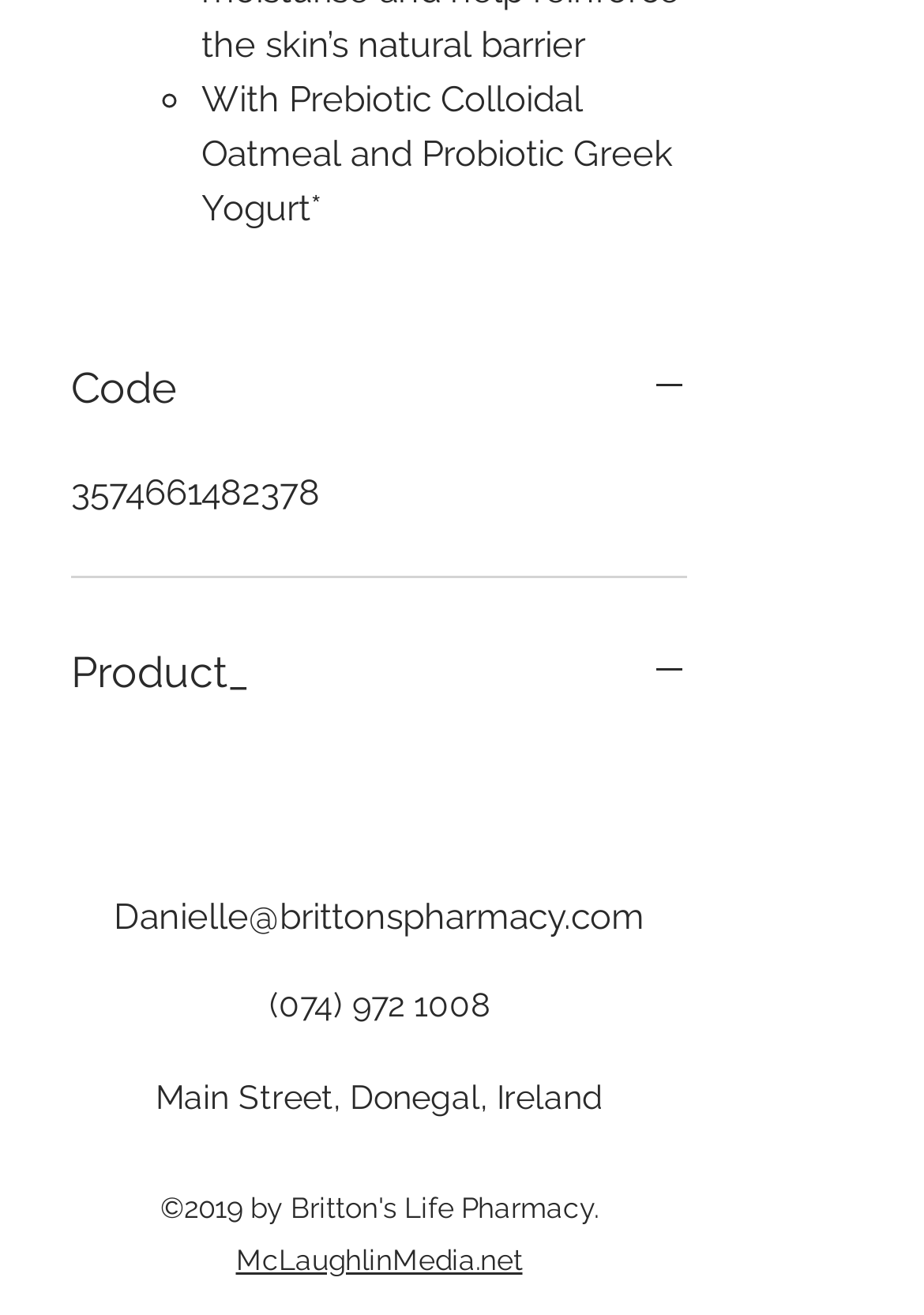What is the contact email address?
Look at the image and answer the question with a single word or phrase.

Danielle@brittonspharmacy.com